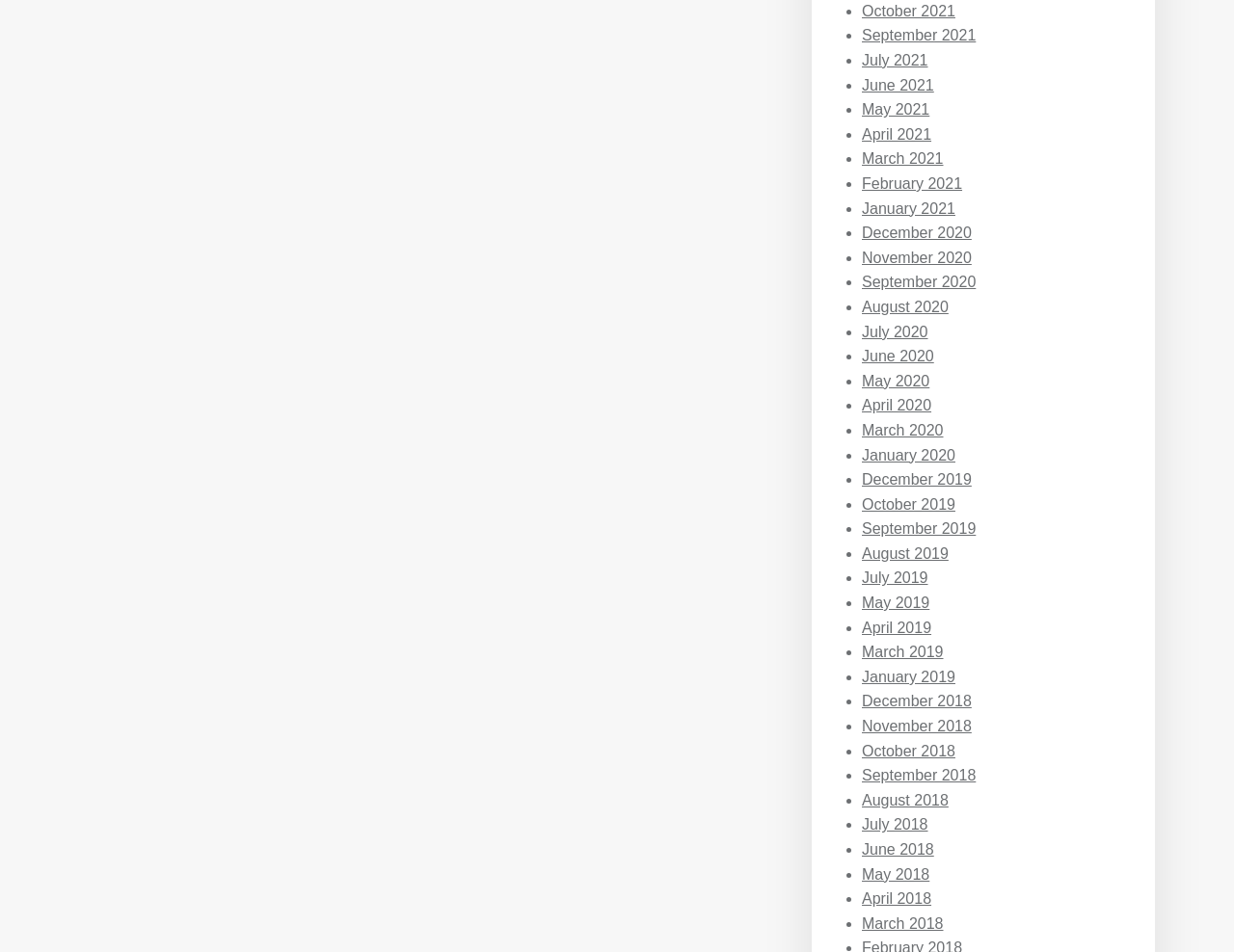What is the most recent month listed?
Using the image provided, answer with just one word or phrase.

October 2021